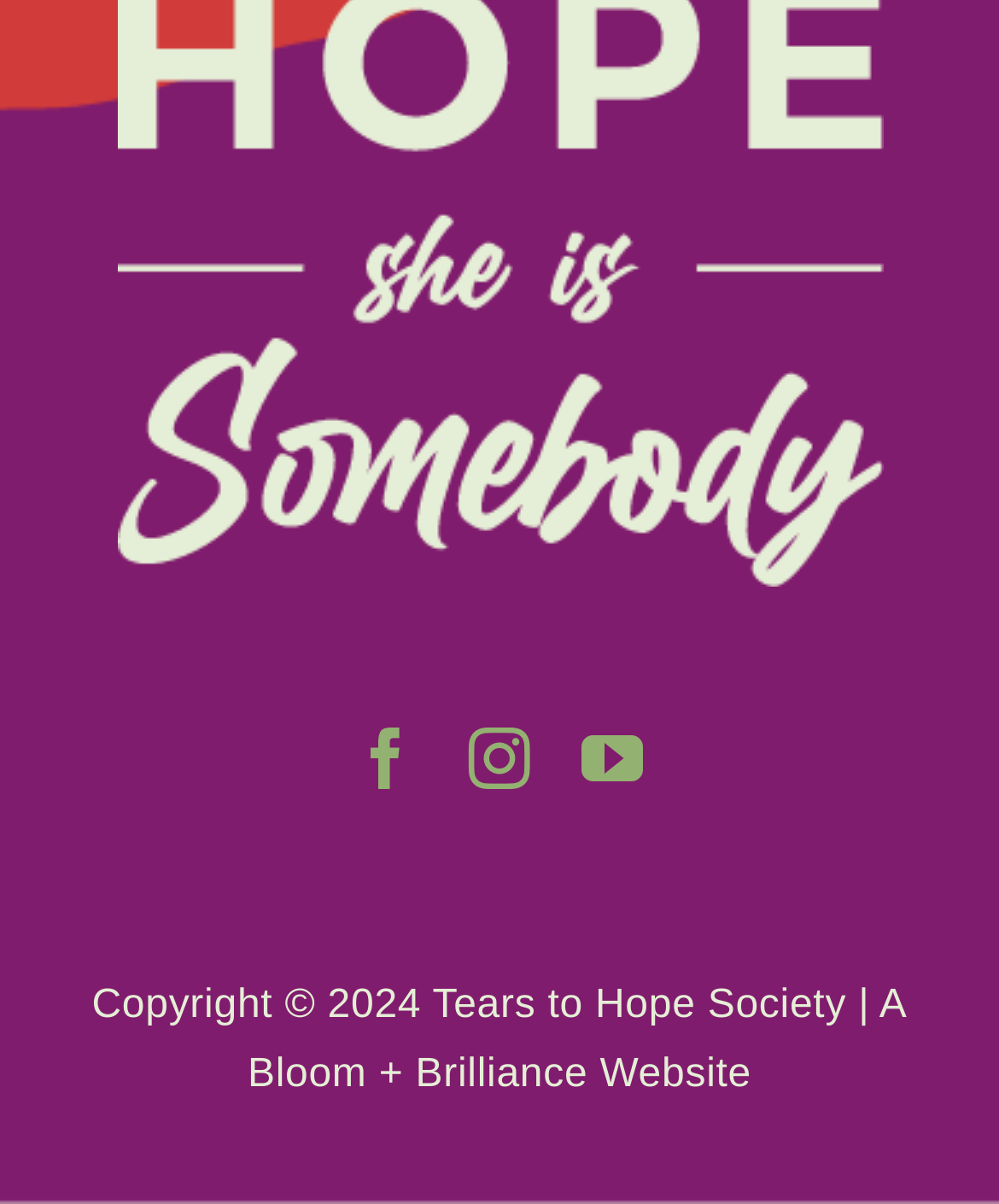Determine the bounding box for the described HTML element: "A Bloom + Brilliance Website". Ensure the coordinates are four float numbers between 0 and 1 in the format [left, top, right, bottom].

[0.248, 0.817, 0.908, 0.911]